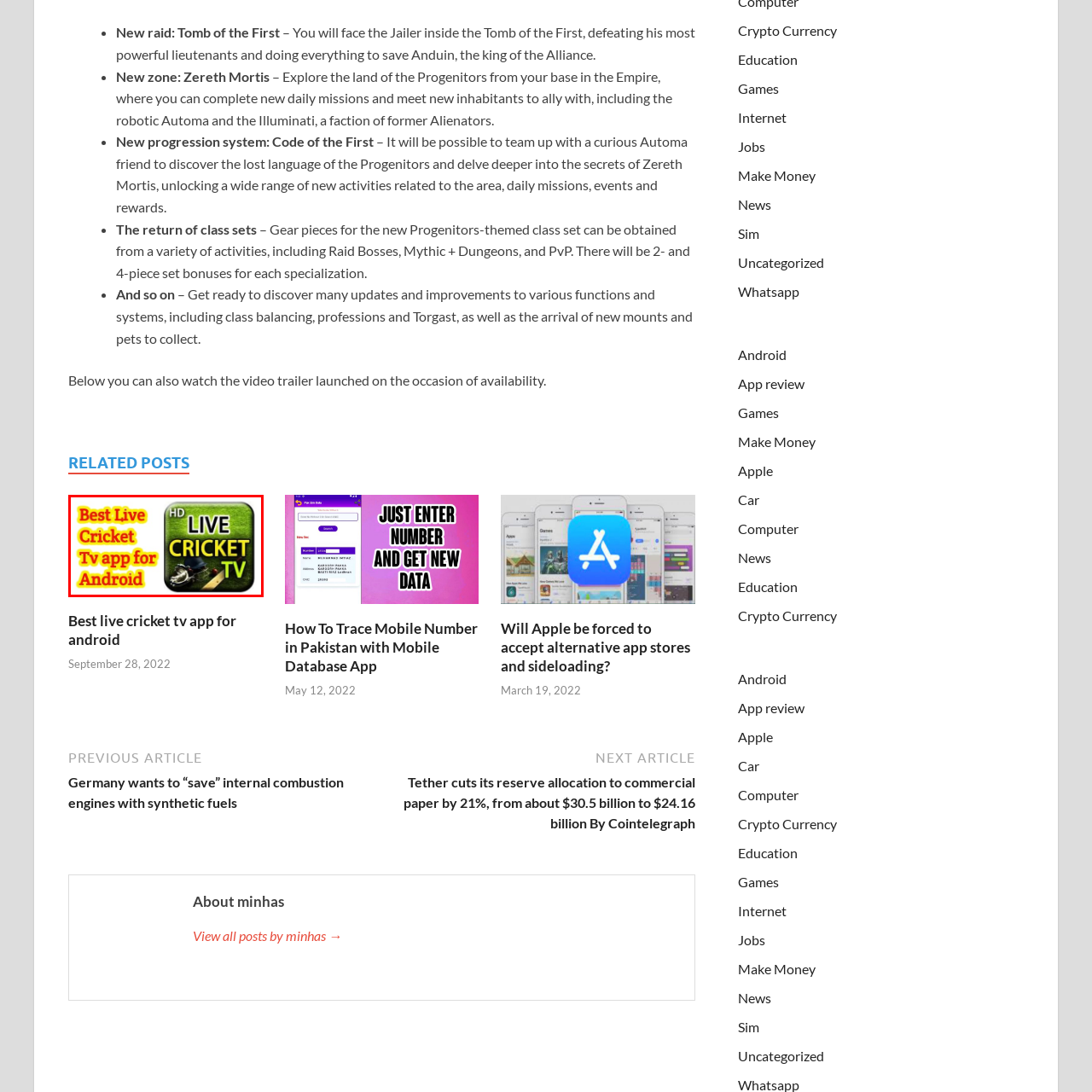Give a detailed account of the visual elements present in the image highlighted by the red border.

The image showcases a vibrant and eye-catching logo for a mobile application titled "Best Live Cricket TV App for Android." The design features bold, yellow text prominently displaying "Best Live Cricket" and "Tv app for Android," emphasizing its purpose and platform. To the right, a striking icon features the words "LIVE CRICKET TV" in bright green against a black background, complemented by imagery of cricket gear, including a bat and a helmet, set against a lush green field. This visual composition effectively communicates the app's focus on delivering live cricket coverage, making it an appealing option for cricket enthusiasts looking to stay updated on matches directly from their Android devices.